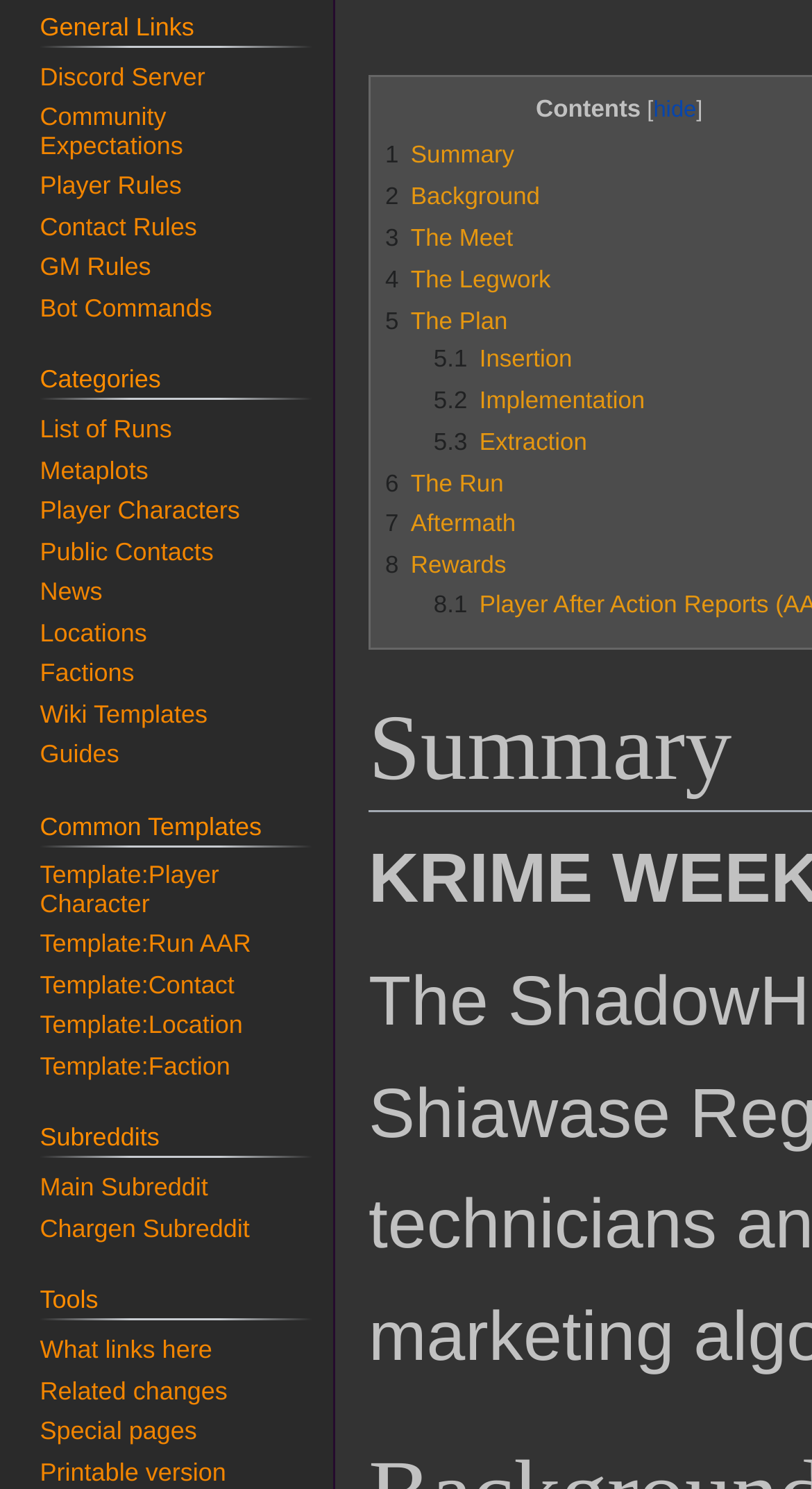Given the element description 3 The Meet, identify the bounding box coordinates for the UI element on the webpage screenshot. The format should be (top-left x, top-left y, bottom-right x, bottom-right y), with values between 0 and 1.

[0.474, 0.151, 0.632, 0.169]